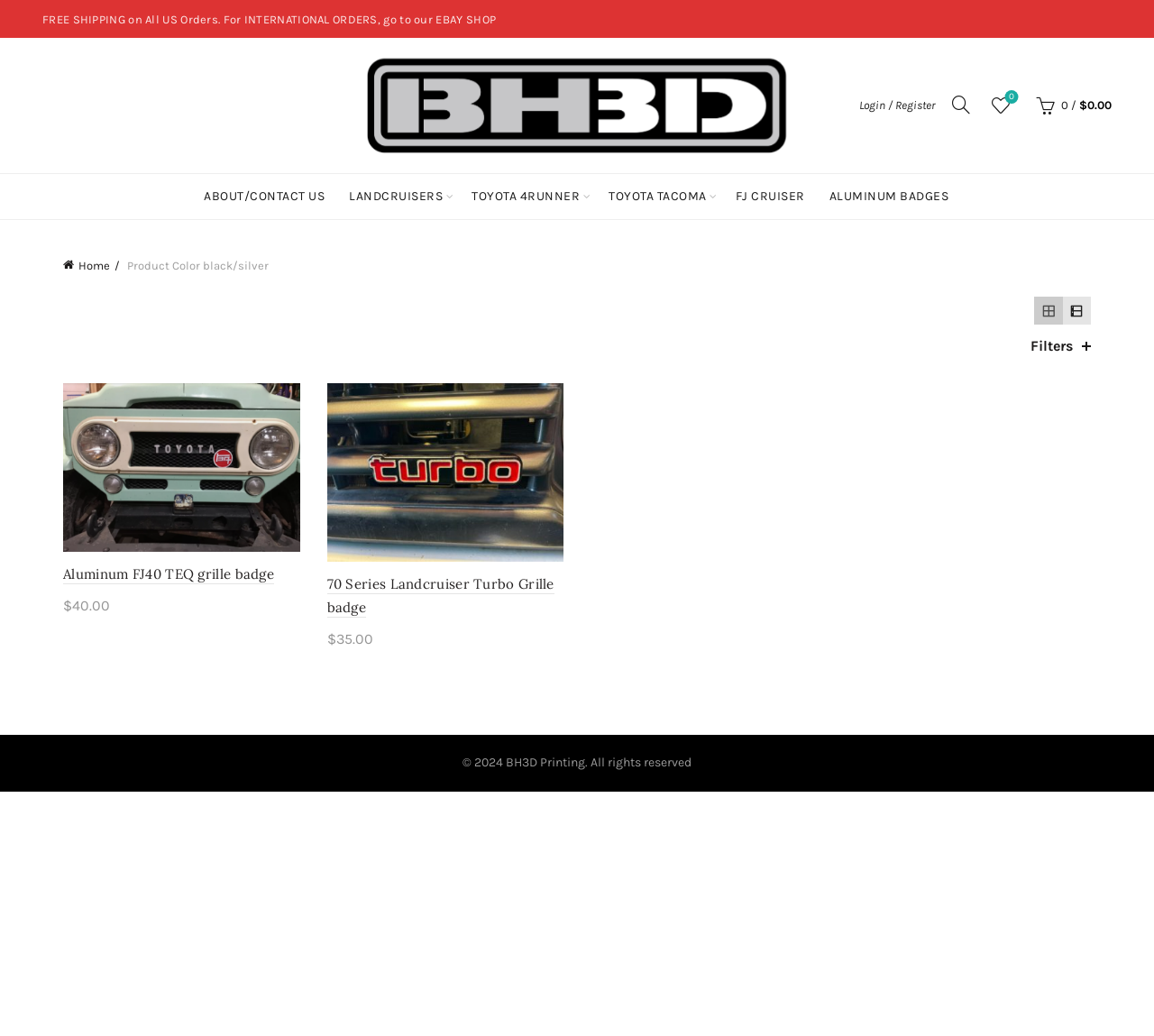Show the bounding box coordinates for the HTML element described as: "Aluminum FJ40 TEQ grille badge".

[0.055, 0.546, 0.238, 0.564]